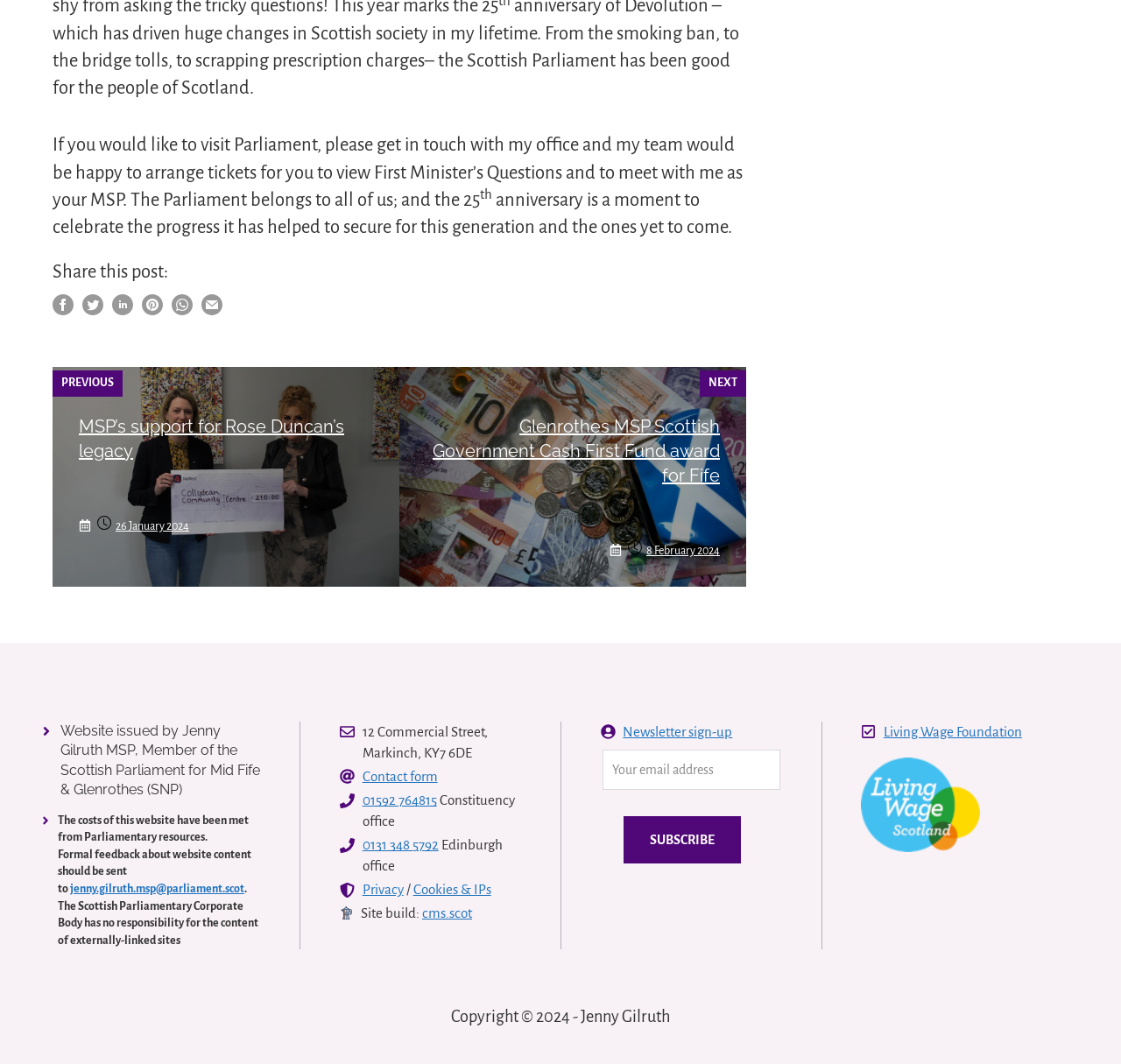What is the website's copyright information?
Carefully examine the image and provide a detailed answer to the question.

I found the answer by looking at the contentinfo element with the text 'Copyright © 2024 - Jenny Gilruth' which is located at the bottom of the webpage.